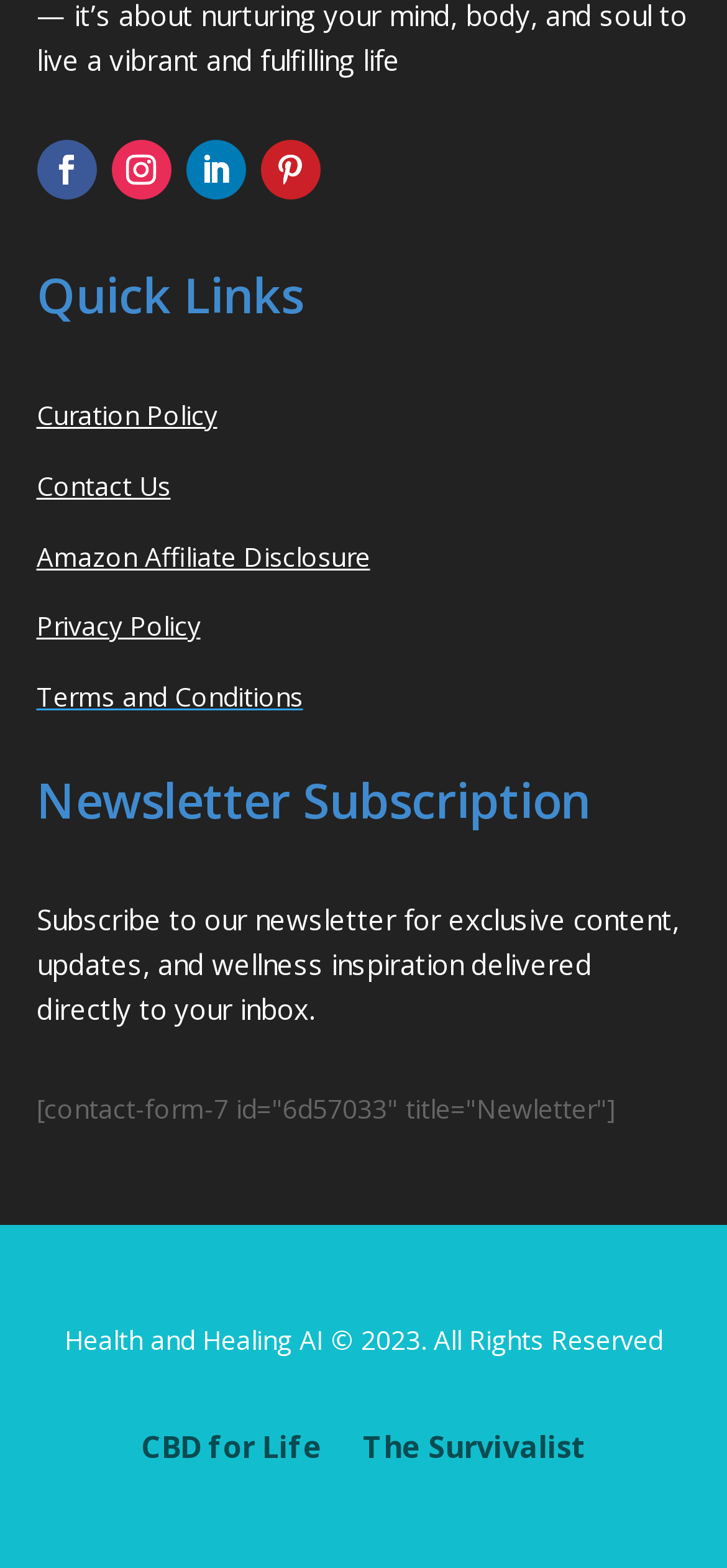How many external resources are linked at the bottom of the page? Examine the screenshot and reply using just one word or a brief phrase.

2